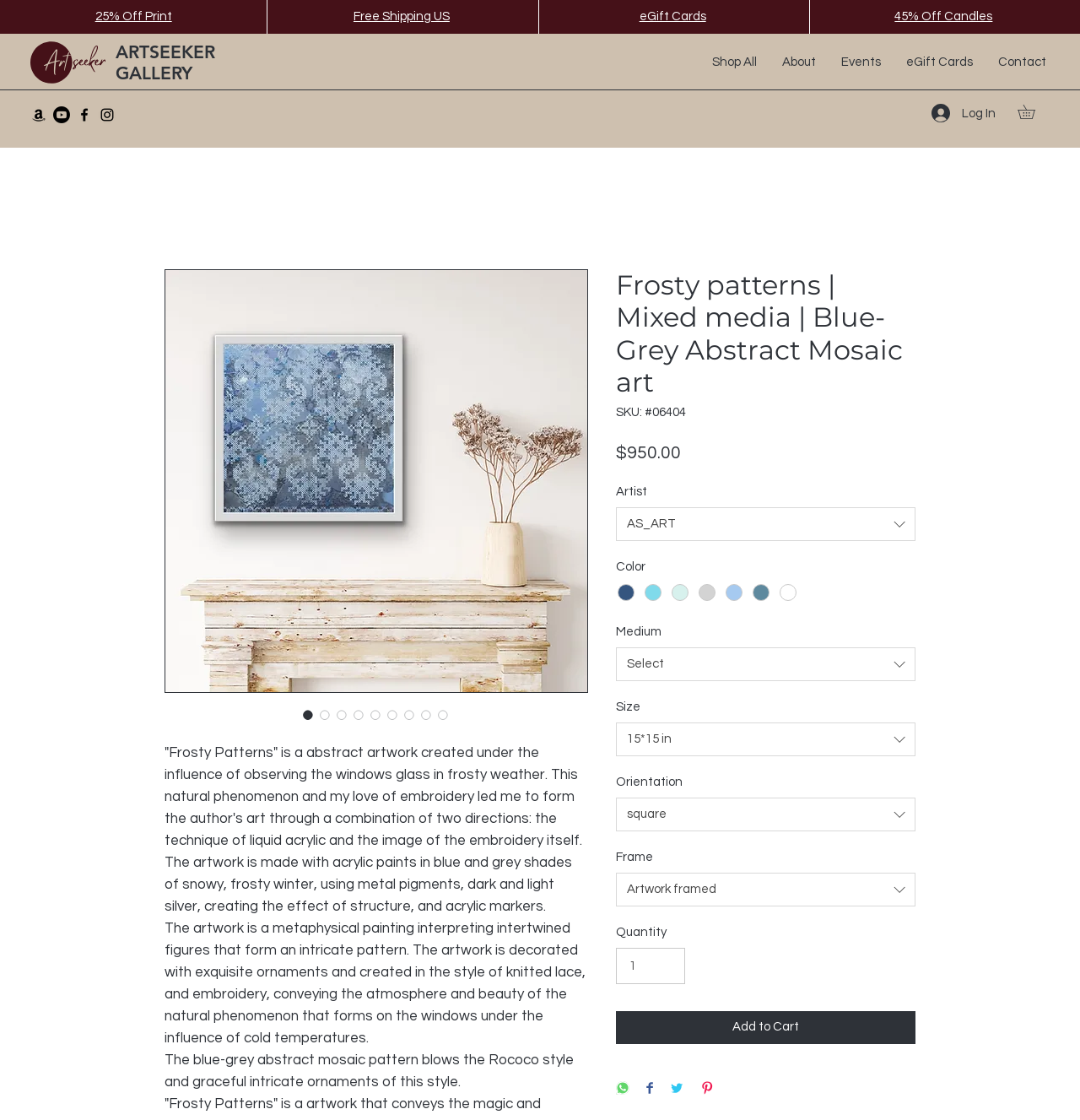What is the size of the artwork?
Using the image as a reference, give an elaborate response to the question.

The size of the artwork is mentioned in the 'Size' field, where the option '15*15 in' is provided.